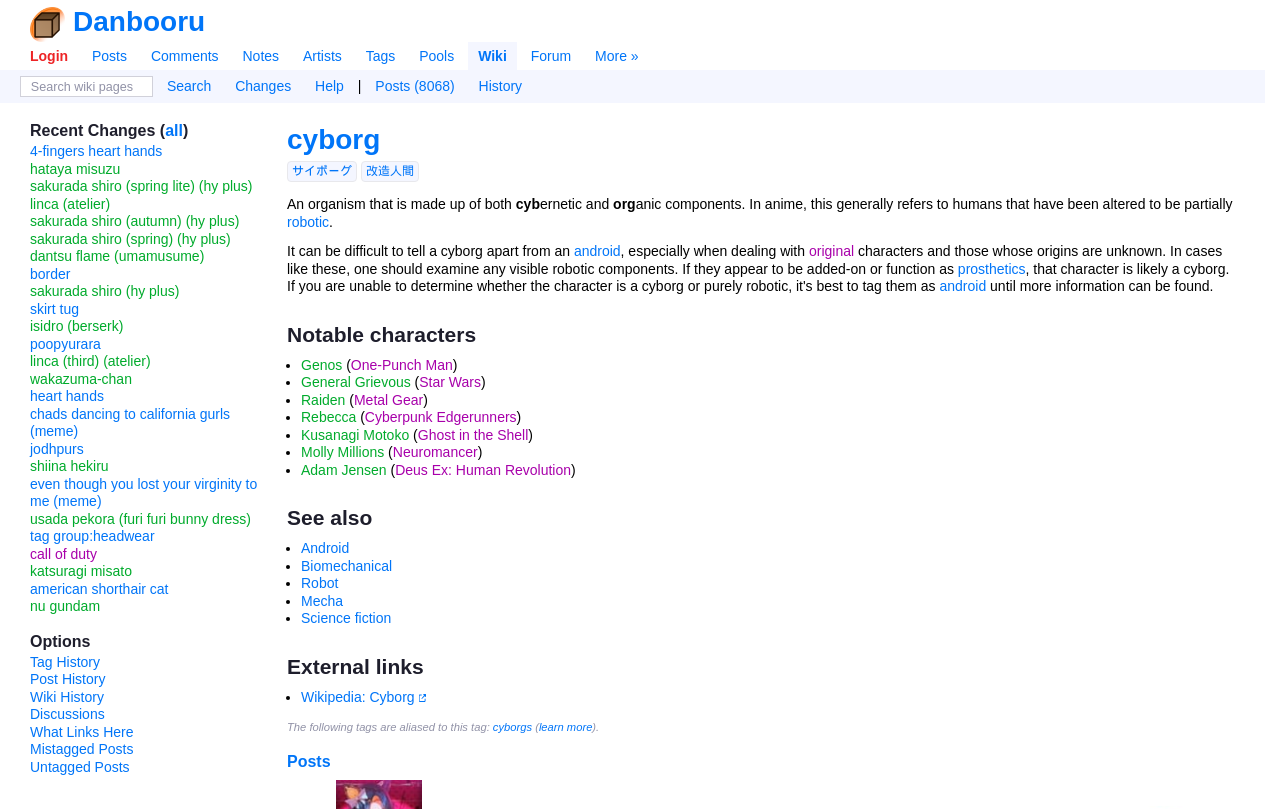What is a cyborg?
Please give a detailed and elaborate answer to the question.

According to the webpage, a cyborg is an organism that is made up of both cybernetic and organic components, which generally refers to humans that have been altered to be partially robotic.